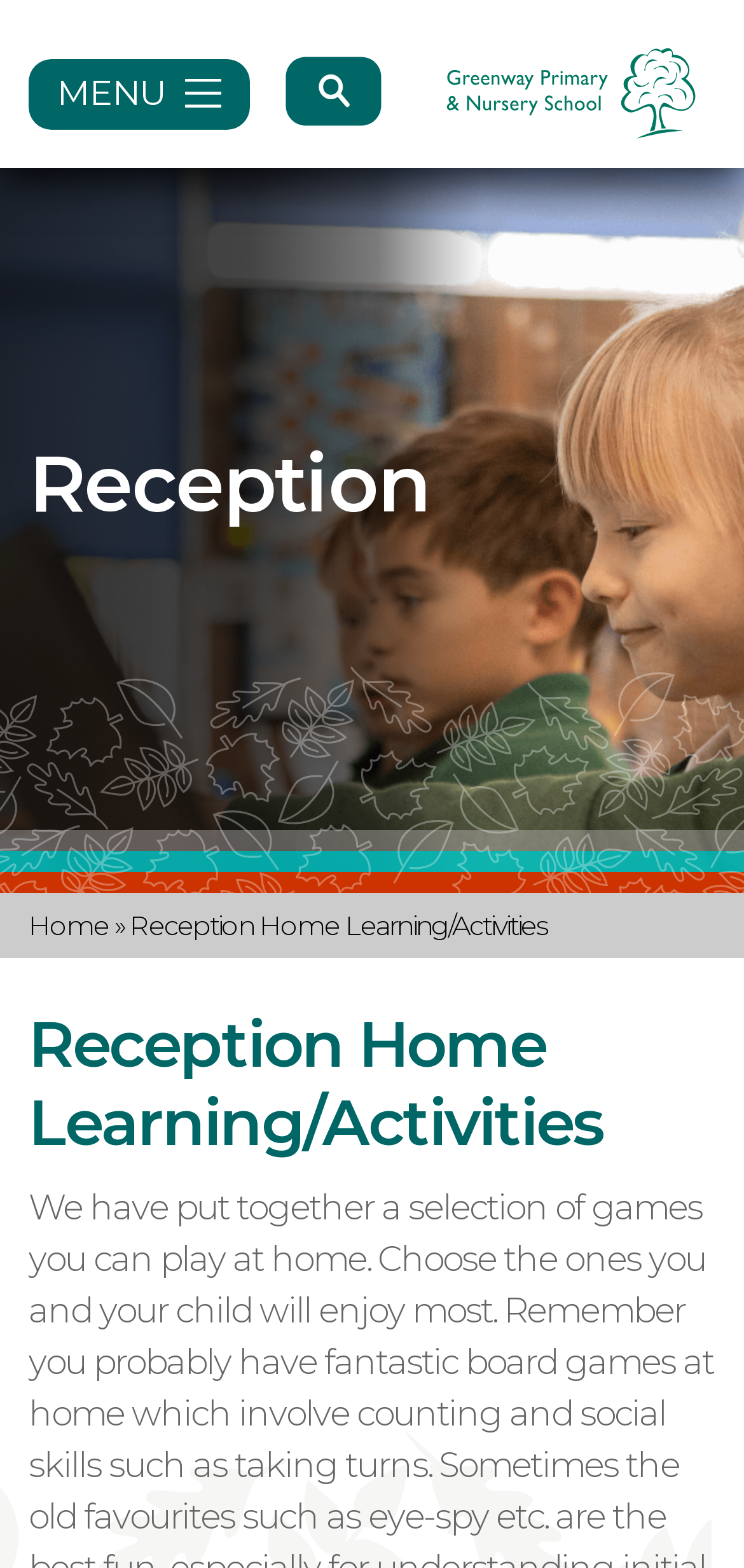Provide a one-word or brief phrase answer to the question:
What is the current page about?

Reception Home Learning/Activities